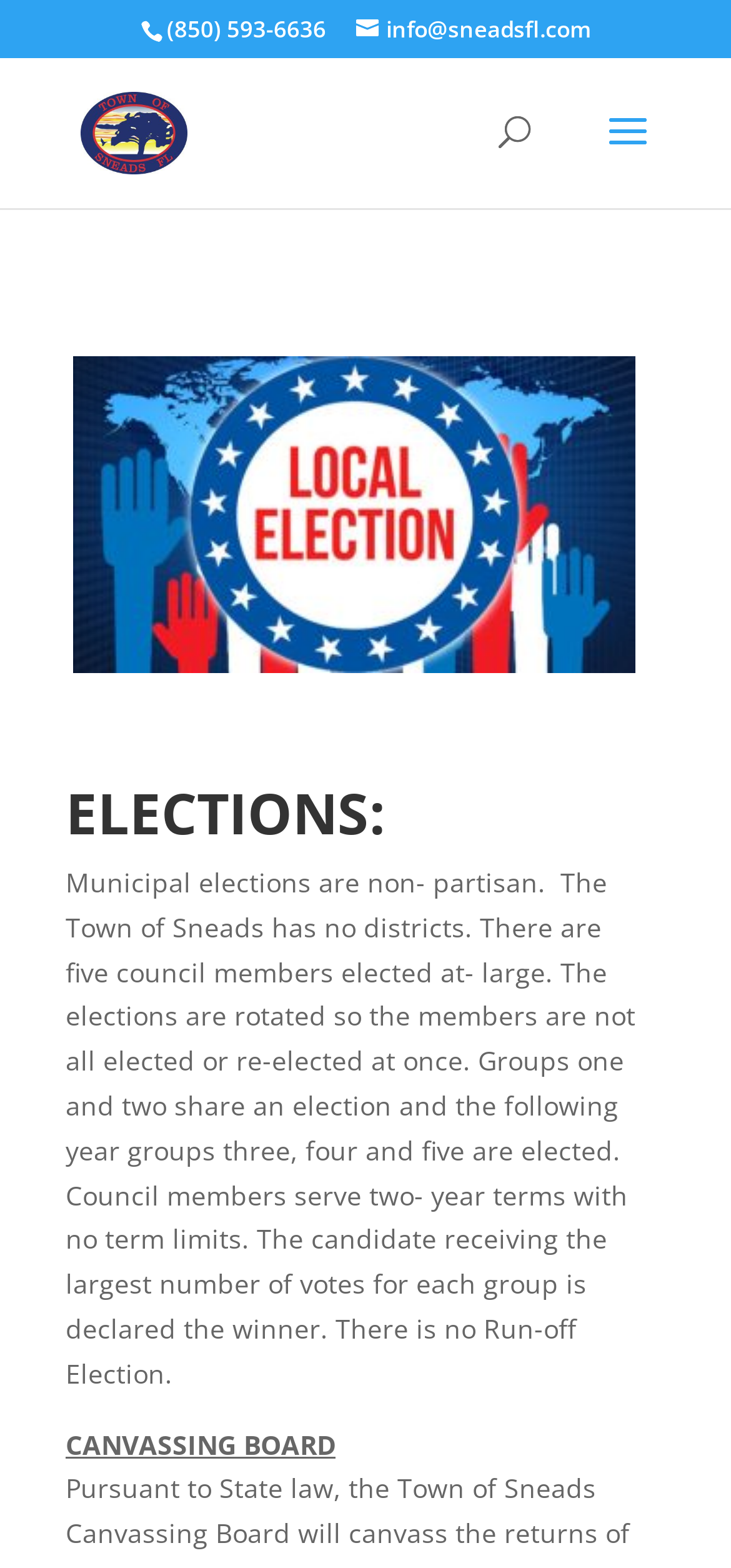What is the purpose of the Canvassing Board?
Answer the question with as much detail as you can, using the image as a reference.

I found a heading 'CANVASSING BOARD' on the webpage, but there is no text explaining its purpose. Therefore, I cannot provide a specific answer.